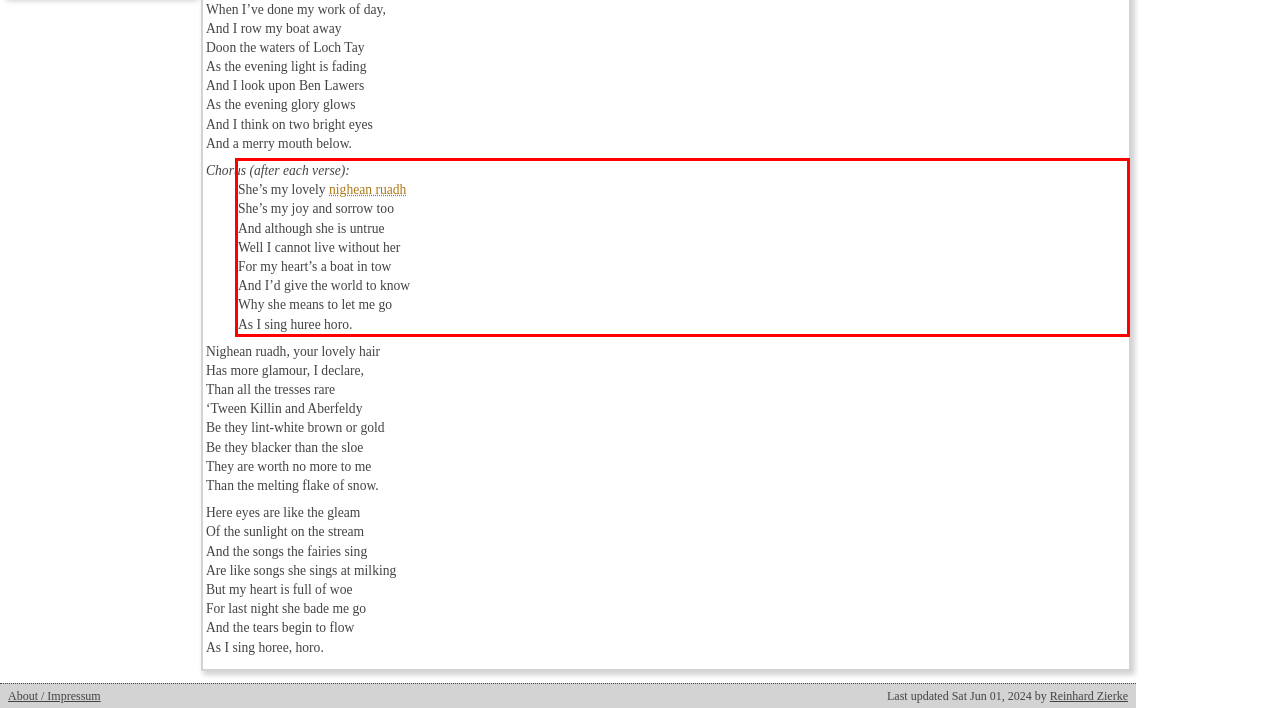Observe the screenshot of the webpage, locate the red bounding box, and extract the text content within it.

Chorus (after each verse): She’s my lovely nighean ruadh She’s my joy and sorrow too And although she is untrue Well I cannot live without her For my heart’s a boat in tow And I’d give the world to know Why she means to let me go As I sing huree horo.